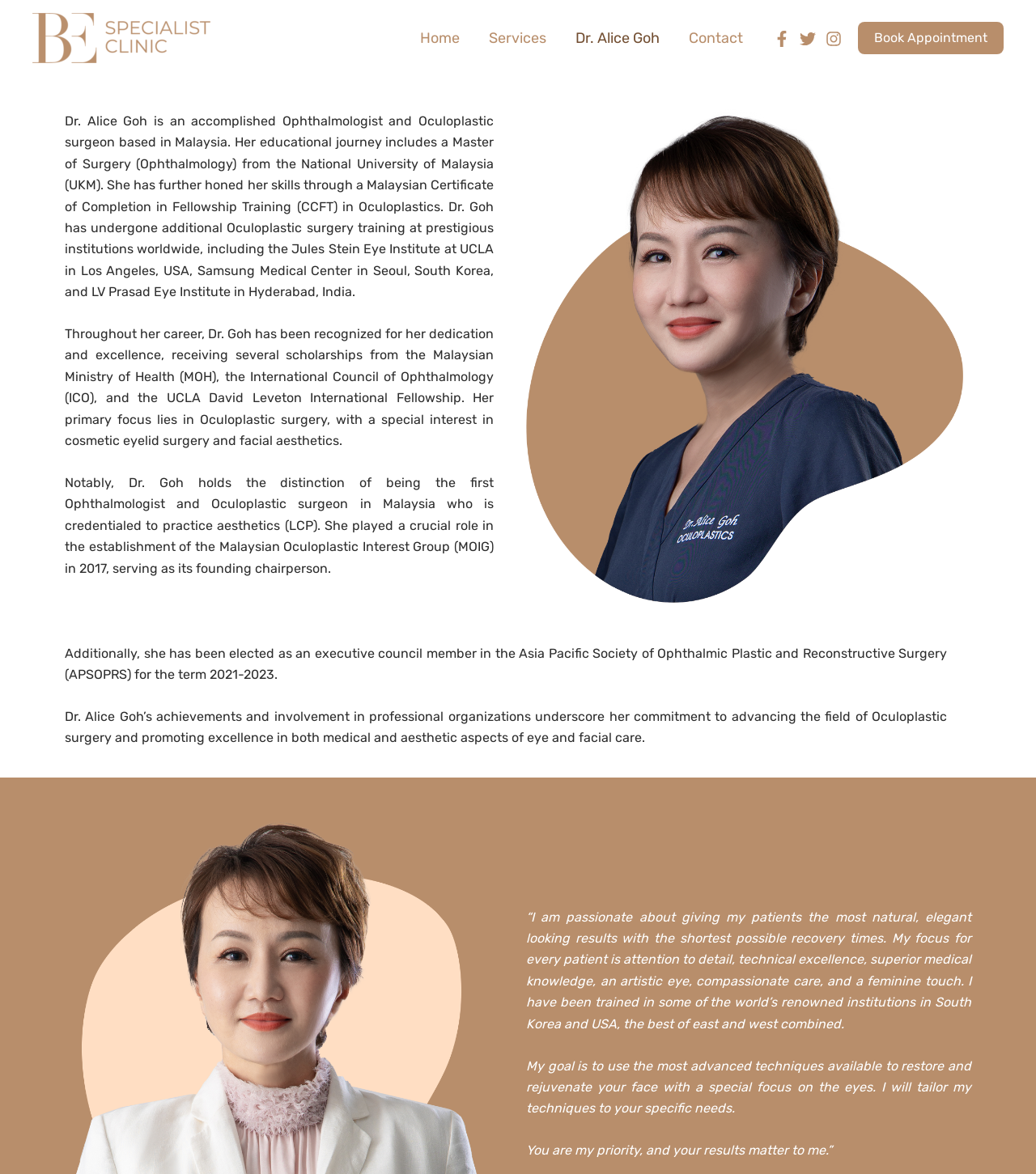Find and specify the bounding box coordinates that correspond to the clickable region for the instruction: "Click on the 'Home' link".

[0.391, 0.022, 0.458, 0.043]